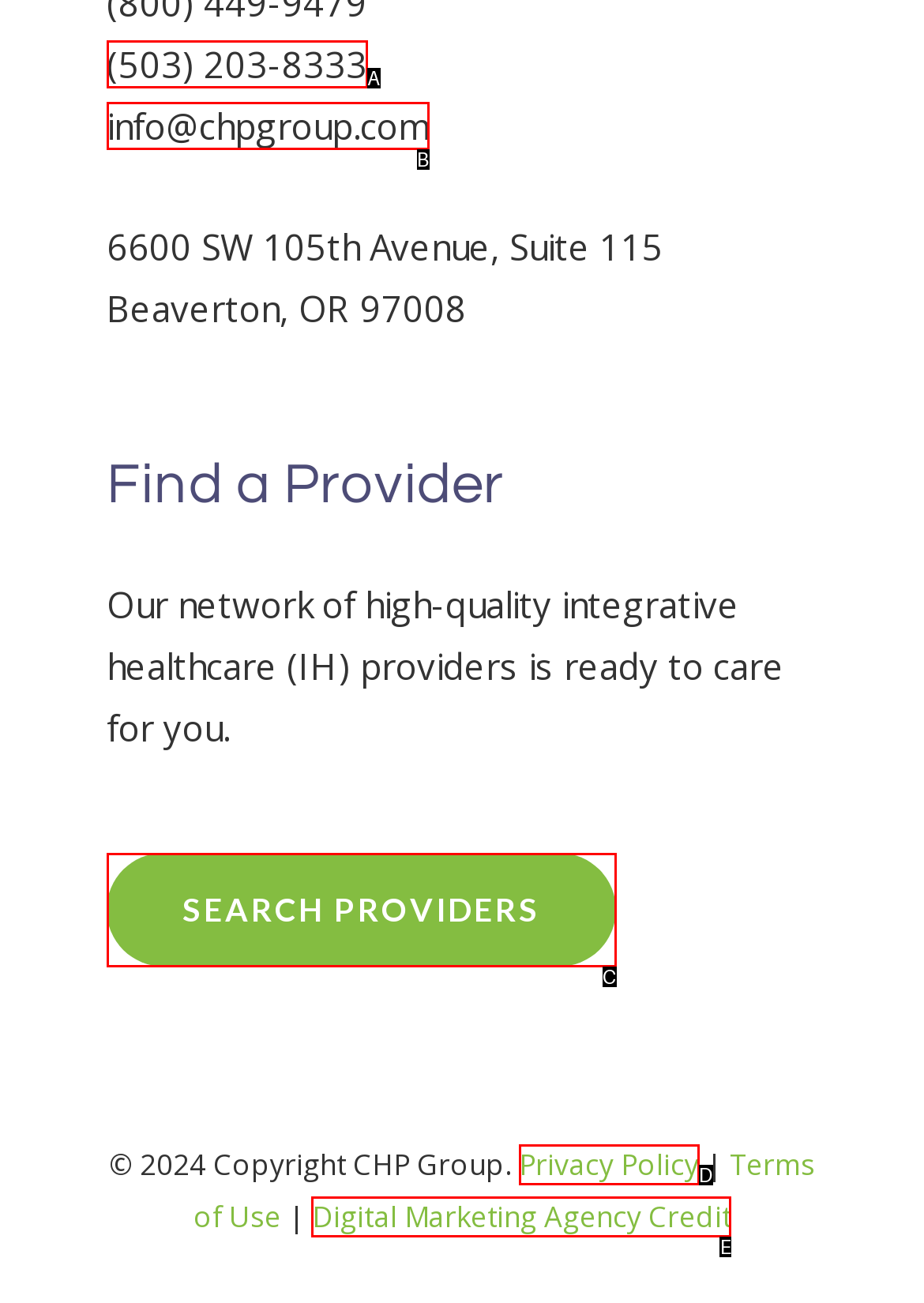Choose the option that best matches the description: Digital Marketing Agency Credit
Indicate the letter of the matching option directly.

E